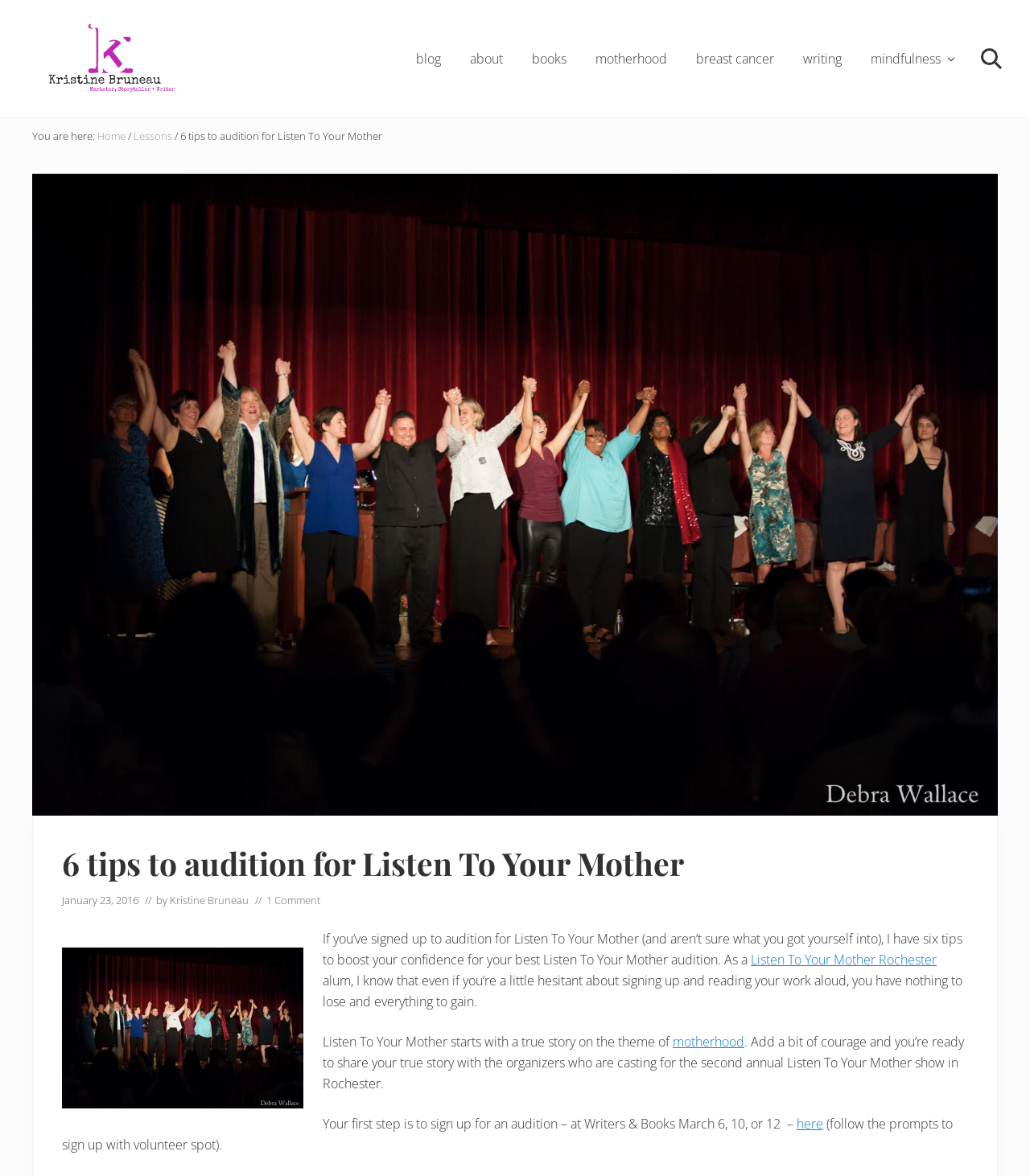What is the name of the show mentioned in the article?
Relying on the image, give a concise answer in one word or a brief phrase.

Listen To Your Mother